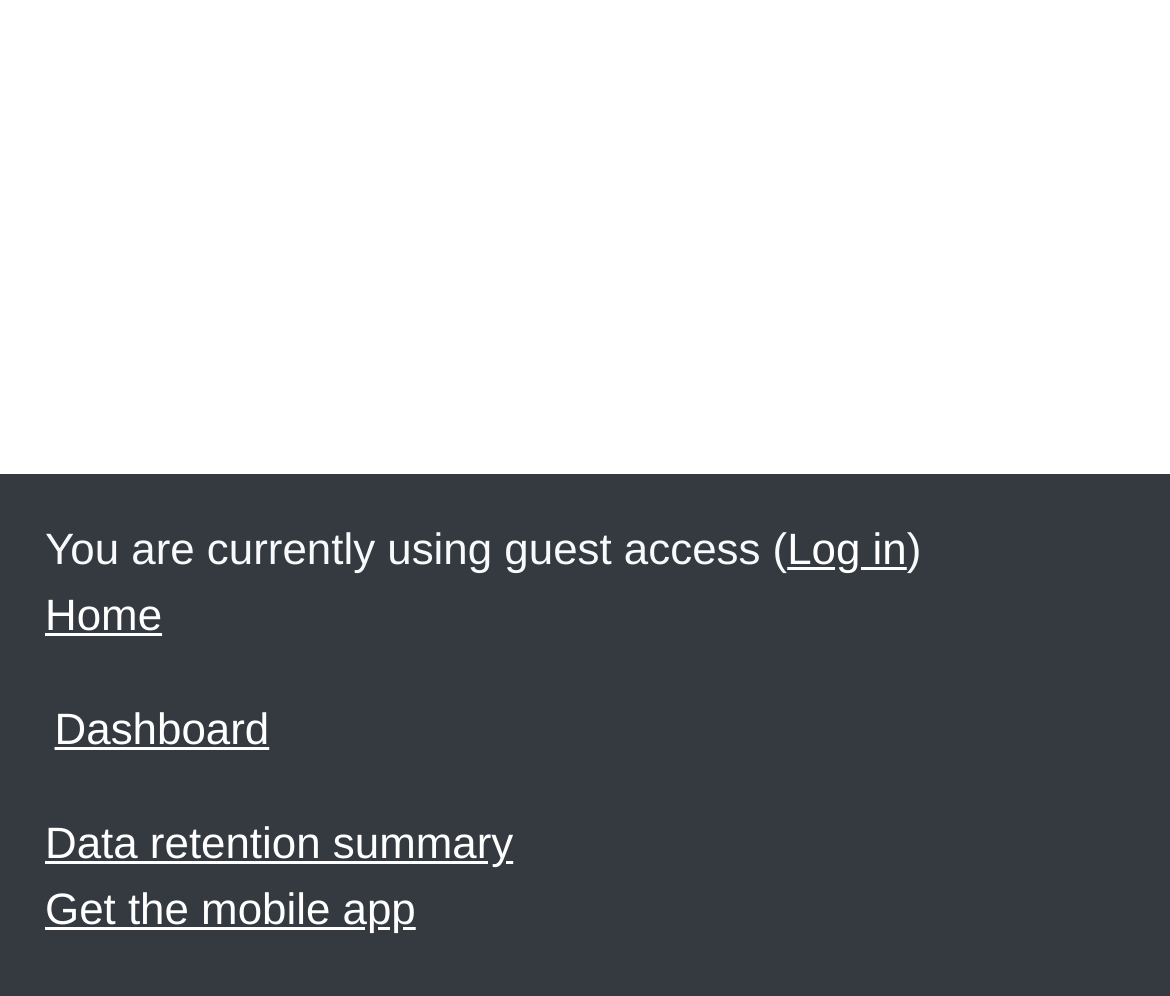Please provide the bounding box coordinates in the format (top-left x, top-left y, bottom-right x, bottom-right y). Remember, all values are floating point numbers between 0 and 1. What is the bounding box coordinate of the region described as: Home

[0.038, 0.597, 0.139, 0.645]